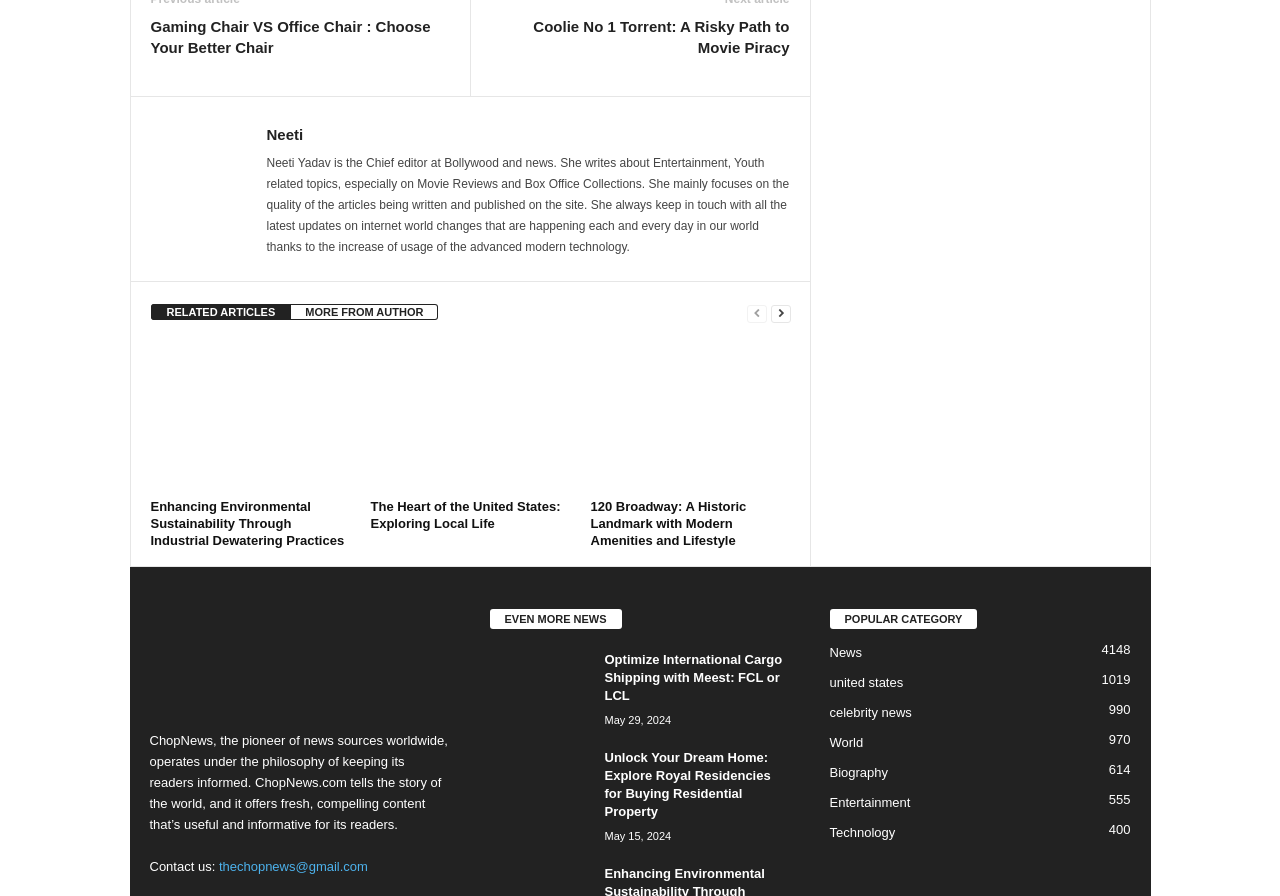What is the category with the most articles?
Answer briefly with a single word or phrase based on the image.

News